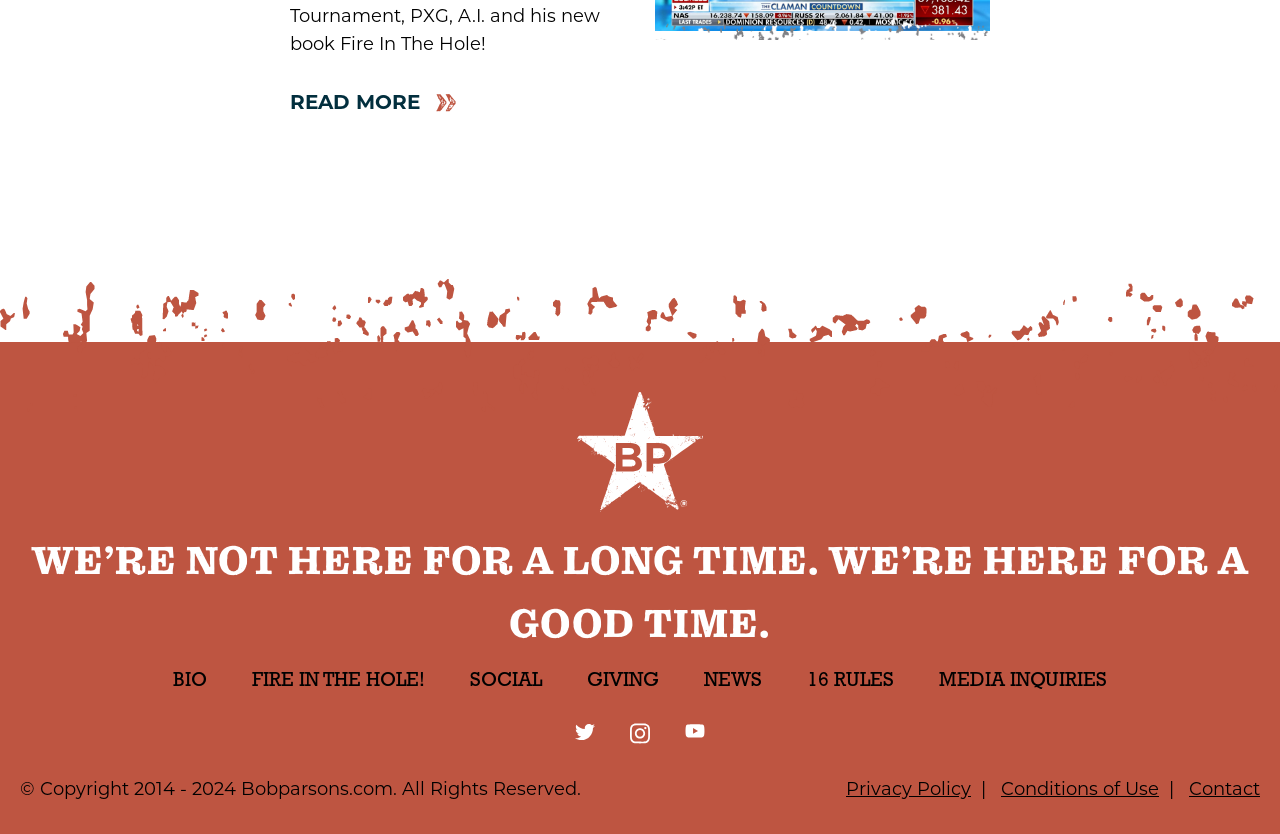Refer to the element description body image and identify the corresponding bounding box in the screenshot. Format the coordinates as (top-left x, top-left y, bottom-right x, bottom-right y) with values in the range of 0 to 1.

None